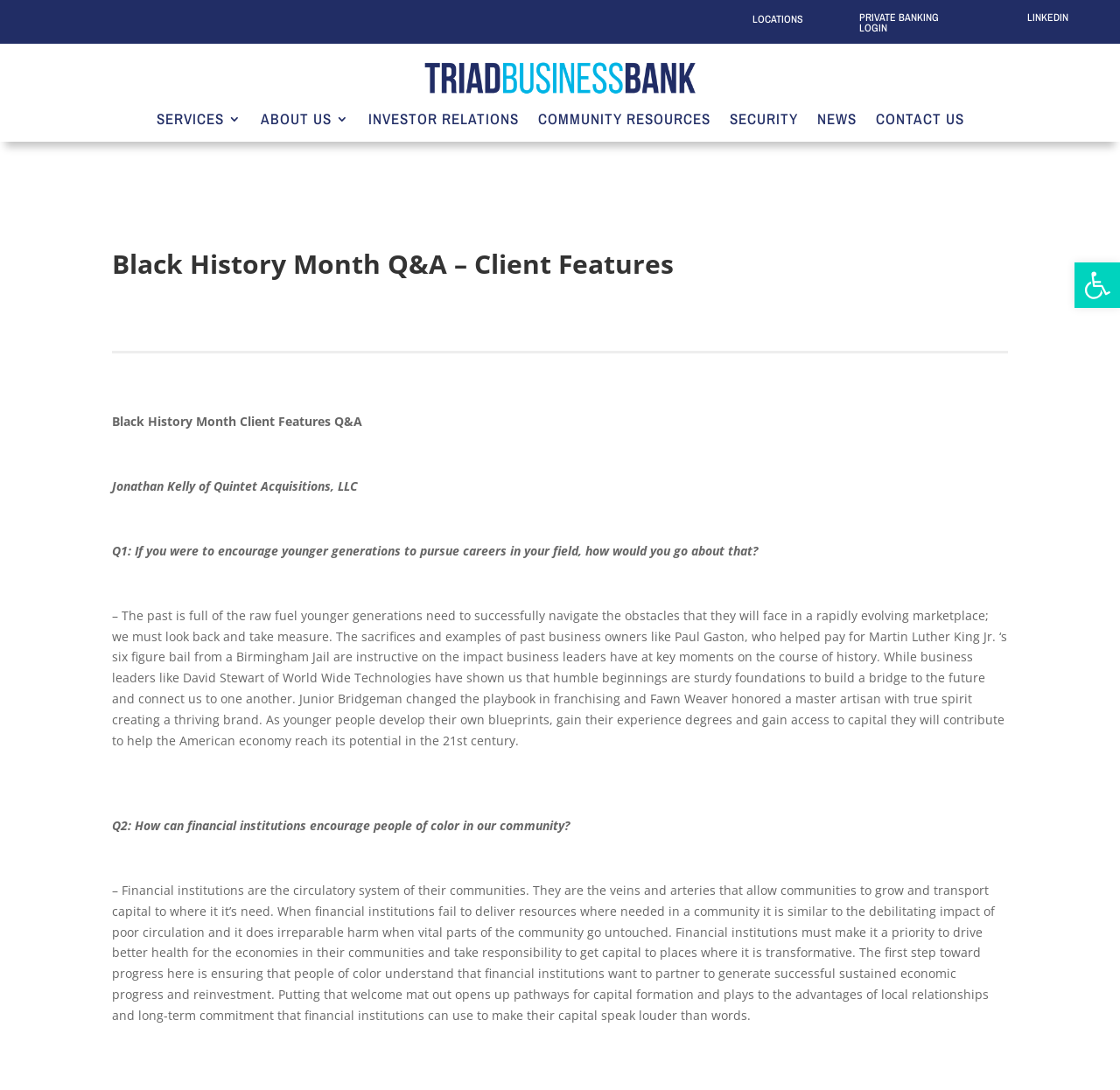Please study the image and answer the question comprehensively:
What is the topic of the Q&A session?

The webpage is dedicated to a Q&A session with a client, and the topic of the session is related to Black History Month, as indicated by the heading 'Black History Month Q&A – Client Features'.